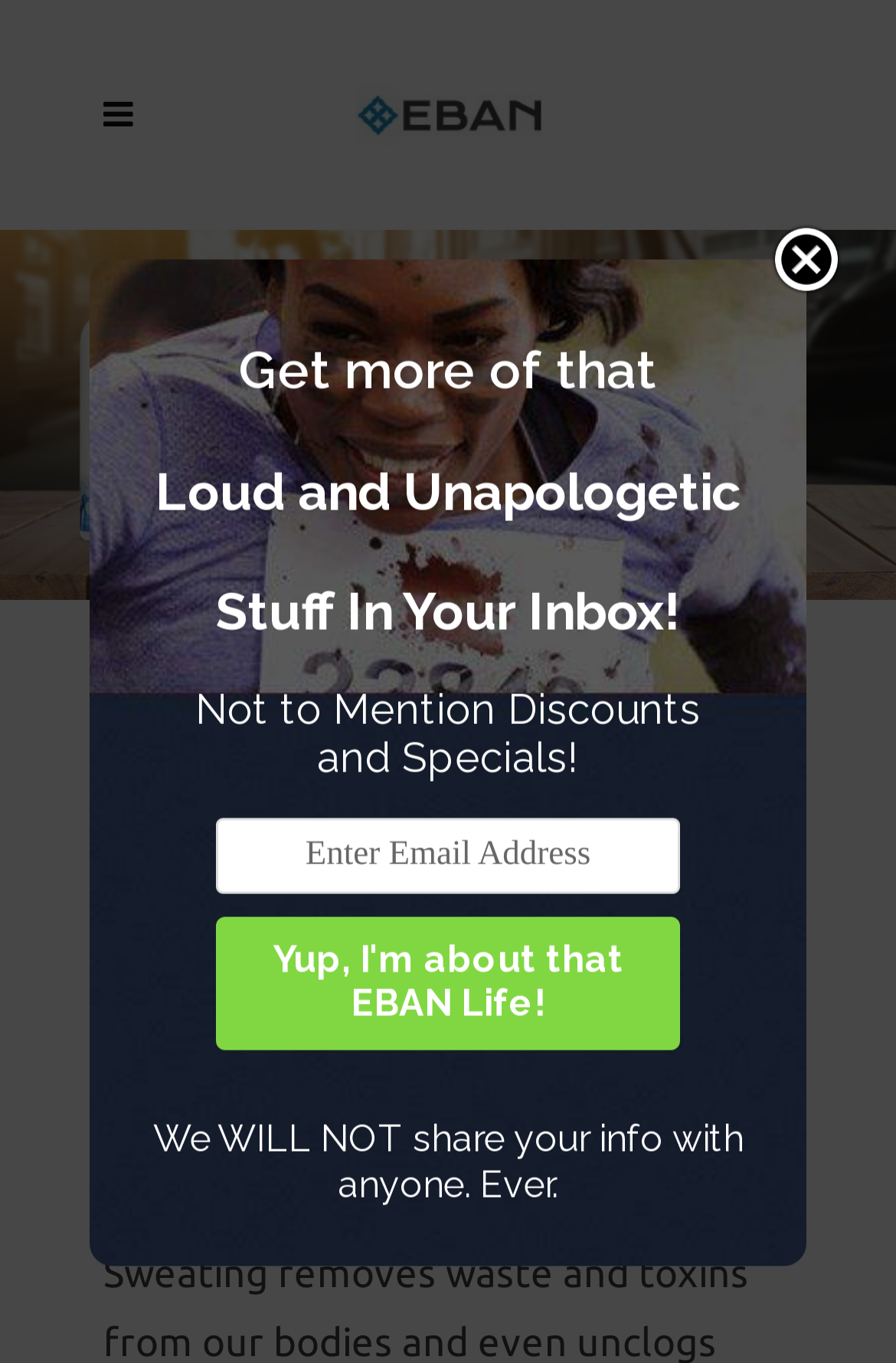Give a detailed account of the webpage's layout and content.

The webpage is about EBAN's Complete Hair Care System, specifically designed to protect natural hair from the rigors of working out. At the top left corner, there is a small icon represented by a Unicode character '\uf0c9'. Next to it, on the top center, is a mobile logo image. 

The main title of the webpage, "The Complete Solution for Exercise and Natural Hair - EBAN", is not explicitly mentioned in the accessibility tree, but it is implied to be the main heading. Below the mobile logo, there are three lines of text, "The", "Complete", and "System", which together form the main title.

Further down, there is a large block of text that reads, "YOU EXERCISE TO MAINTAIN YOUR BODY - BUT WHAT DO YOU DO TO MAINTAIN YOUR HAIR?" This text is centered on the page. Below this text, there is another sentence, "Working out is literally recess for adults!" 

On the right side of the page, there is a section with several lines of text. The first line says, "Get more of that", followed by "Loud and Unapologetic" and "Stuff In Your Inbox!". Below these lines, there is a text box where users can enter their email address, with a label "Enter Email Address". Next to the text box, there is a sentence, "Not to Mention Discounts and Specials!" 

At the bottom of the page, there is a statement, "We WILL NOT share your info with anyone. Ever." On the top right corner, there is a small image of a close-link icon.